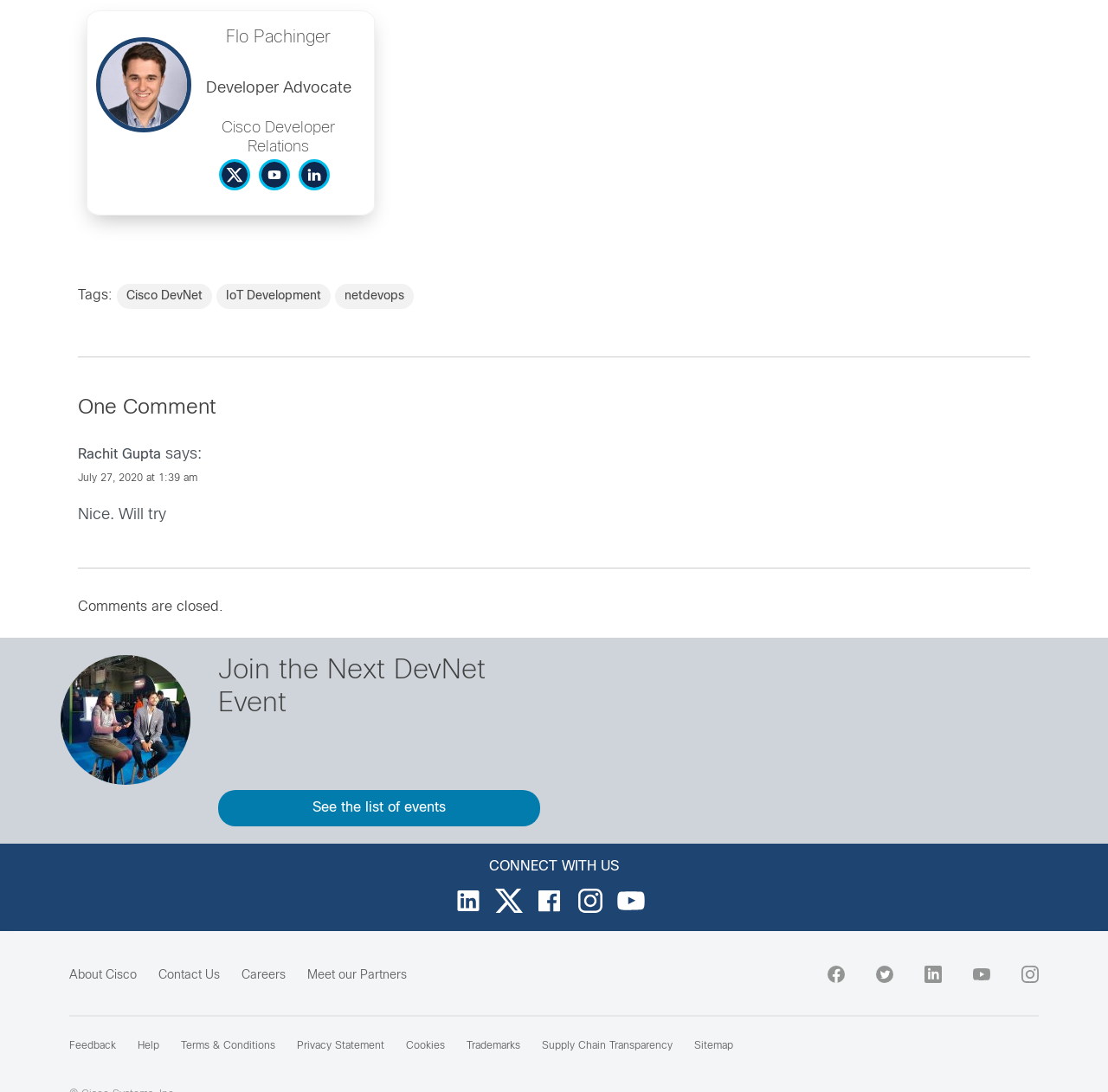What is the name of the person in the avatar?
Can you provide a detailed and comprehensive answer to the question?

The avatar is located in the top-left section of the webpage, and the corresponding heading element contains the text 'Flo Pachinger', which is the name of the person in the avatar.